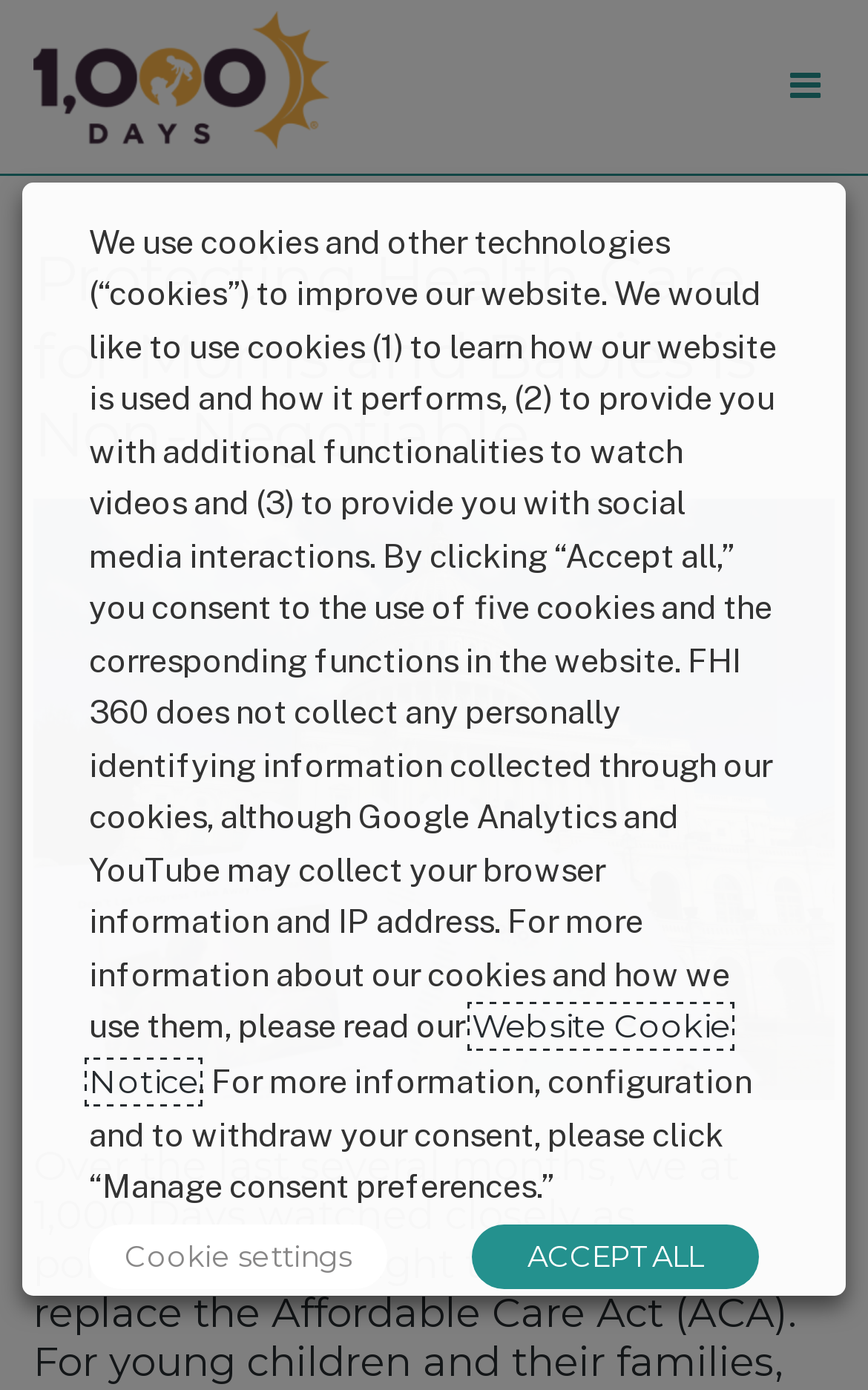What is the name of the organization?
Please respond to the question with a detailed and thorough explanation.

The name of the organization can be found in the top-left corner of the webpage, where it is written as '1,000 Days' and also has a corresponding image with the same name.